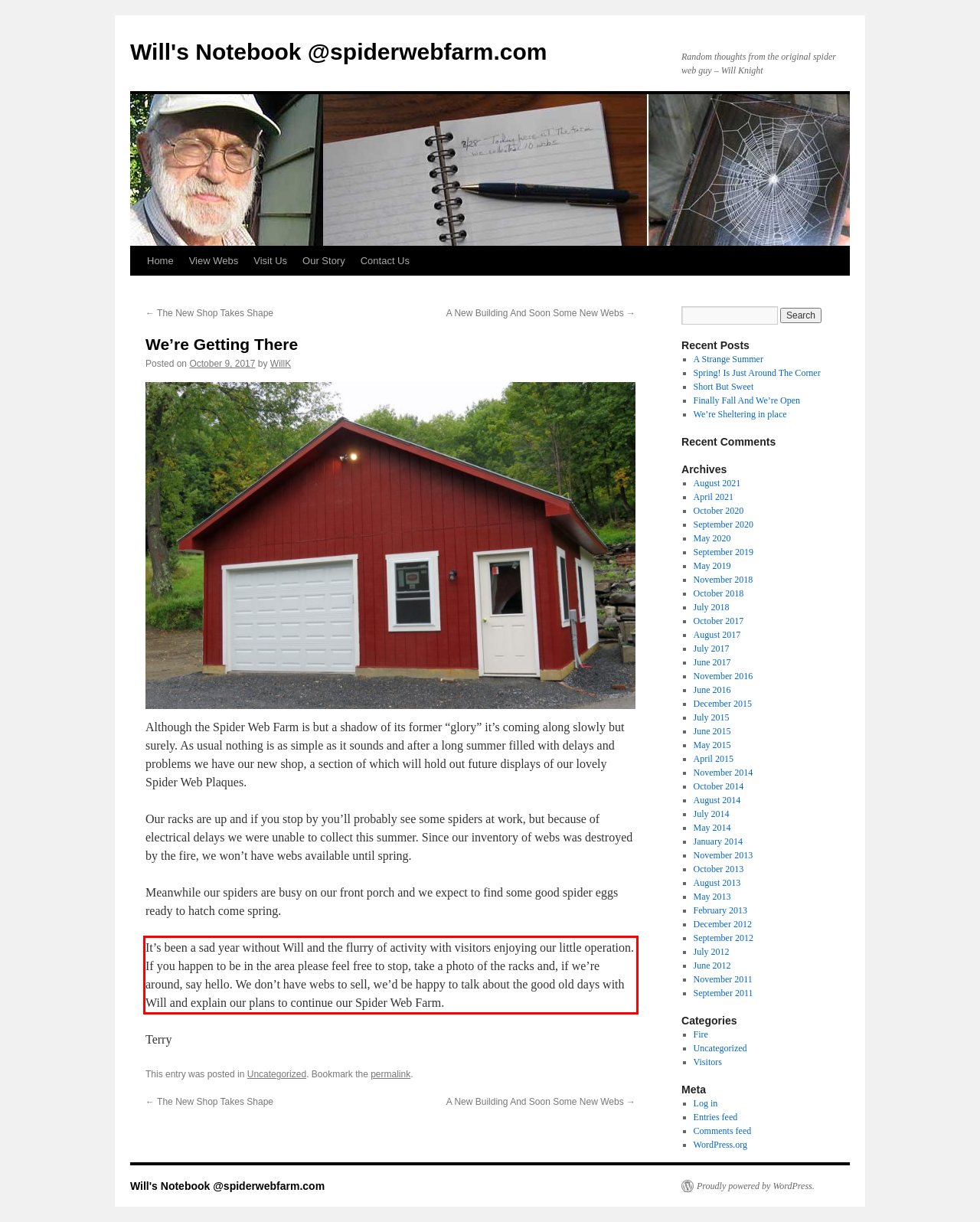Given a screenshot of a webpage containing a red rectangle bounding box, extract and provide the text content found within the red bounding box.

It’s been a sad year without Will and the flurry of activity with visitors enjoying our little operation. If you happen to be in the area please feel free to stop, take a photo of the racks and, if we’re around, say hello. We don’t have webs to sell, we’d be happy to talk about the good old days with Will and explain our plans to continue our Spider Web Farm.